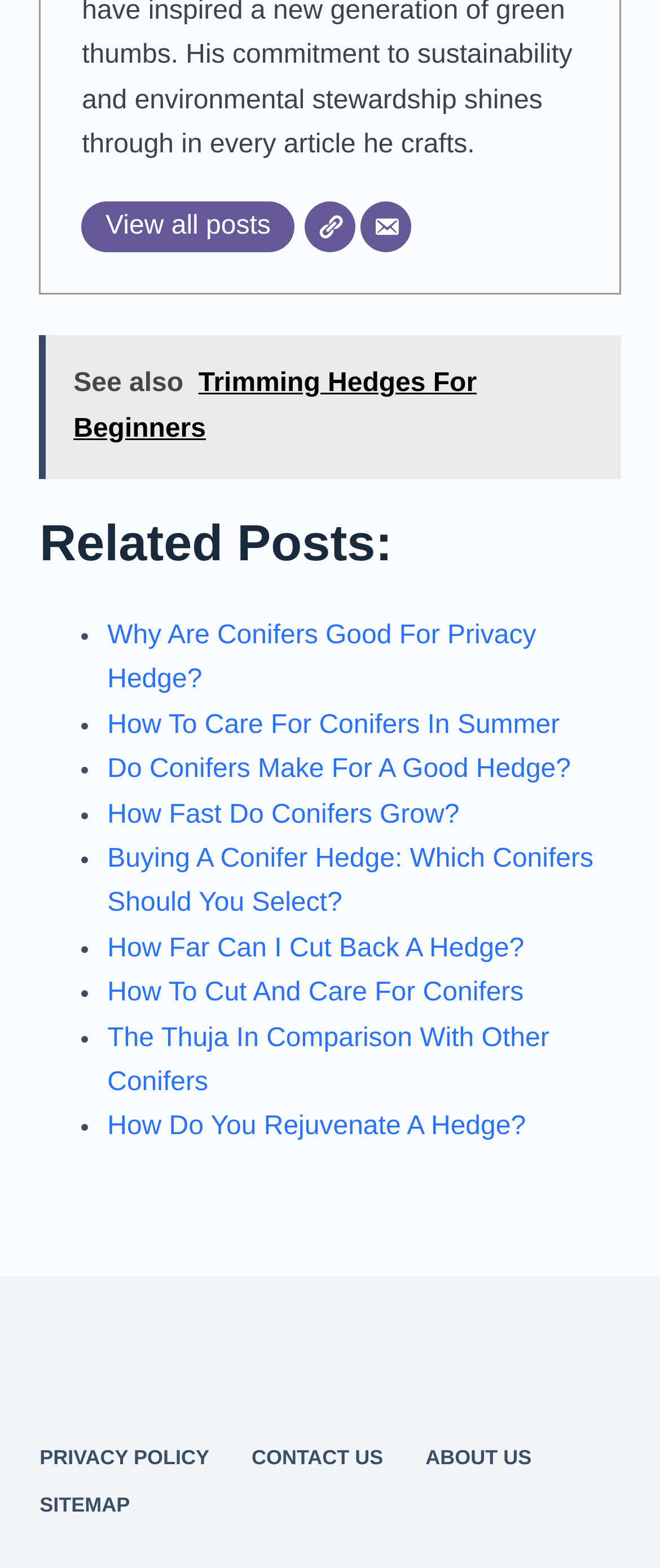Locate the bounding box of the UI element described by: "parent_node: James Jones aria-label="Email"" in the given webpage screenshot.

[0.547, 0.129, 0.624, 0.161]